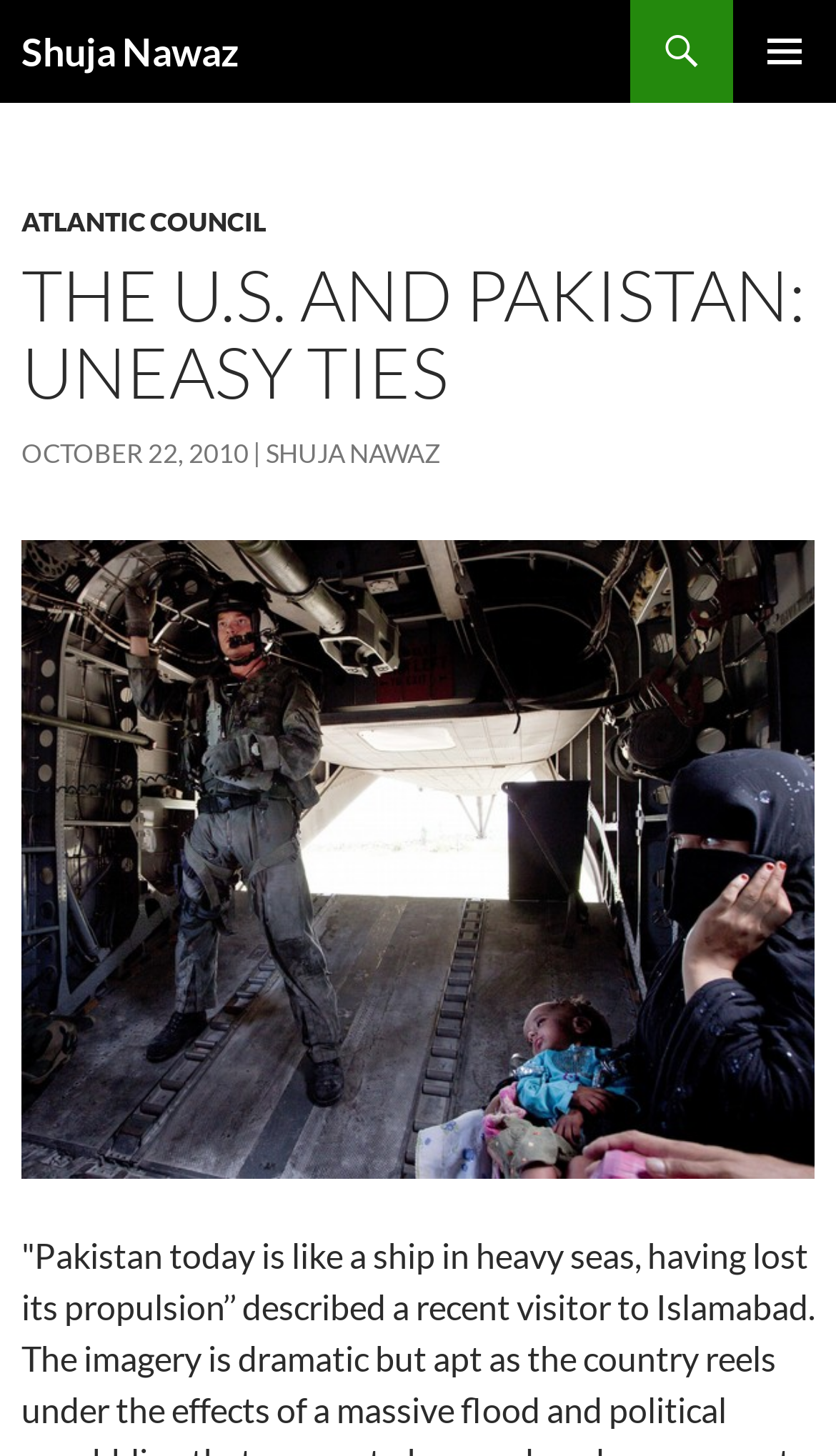Please provide a brief answer to the question using only one word or phrase: 
What is depicted in the image?

Pakistani woman and US Marine